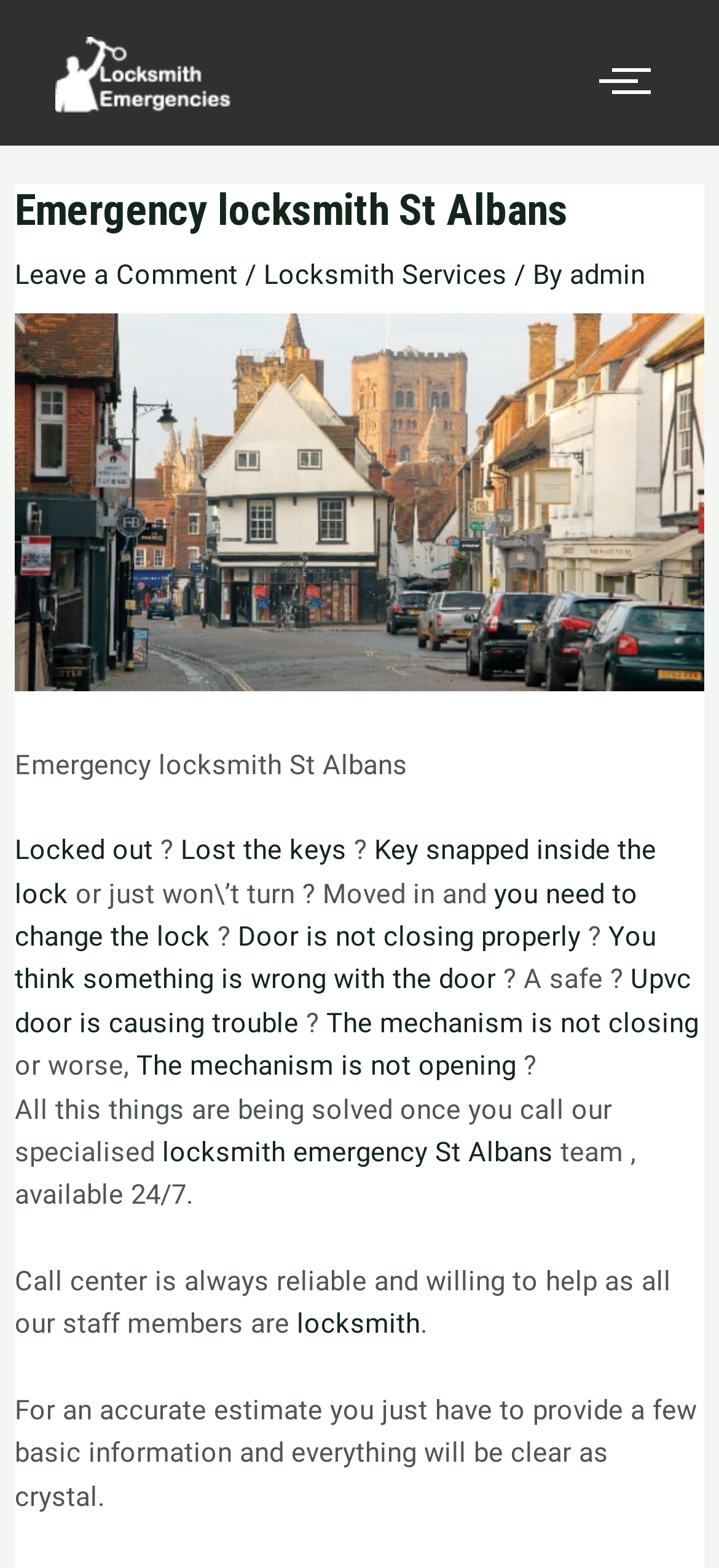Carefully examine the image and provide an in-depth answer to the question: What is required for an accurate estimate?

Based on the webpage, it is stated that 'For an accurate estimate you just have to provide a few basic information and everything will be clear as crystal', indicating that providing basic information is necessary for an accurate estimate.